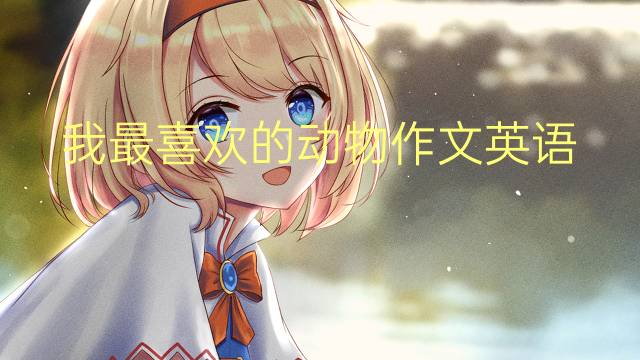Elaborate on the elements present in the image.

The image features a cheerful, anime-style character with short blonde hair and bright blue eyes, wearing a white cloak adorned with vibrant patterns. The character's friendly expression and dynamic pose convey a sense of joy and enthusiasm. Superimposed on the image is the text "我最喜欢的动物作文英语," which translates to "My favorite animal essay in English." This suggests that the image is related to an educational context, specifically focused on writing essays about animals in English. The background is softly blurred, adding an ethereal quality, and enhancing the focus on the character, making it visually appealing for young learners.